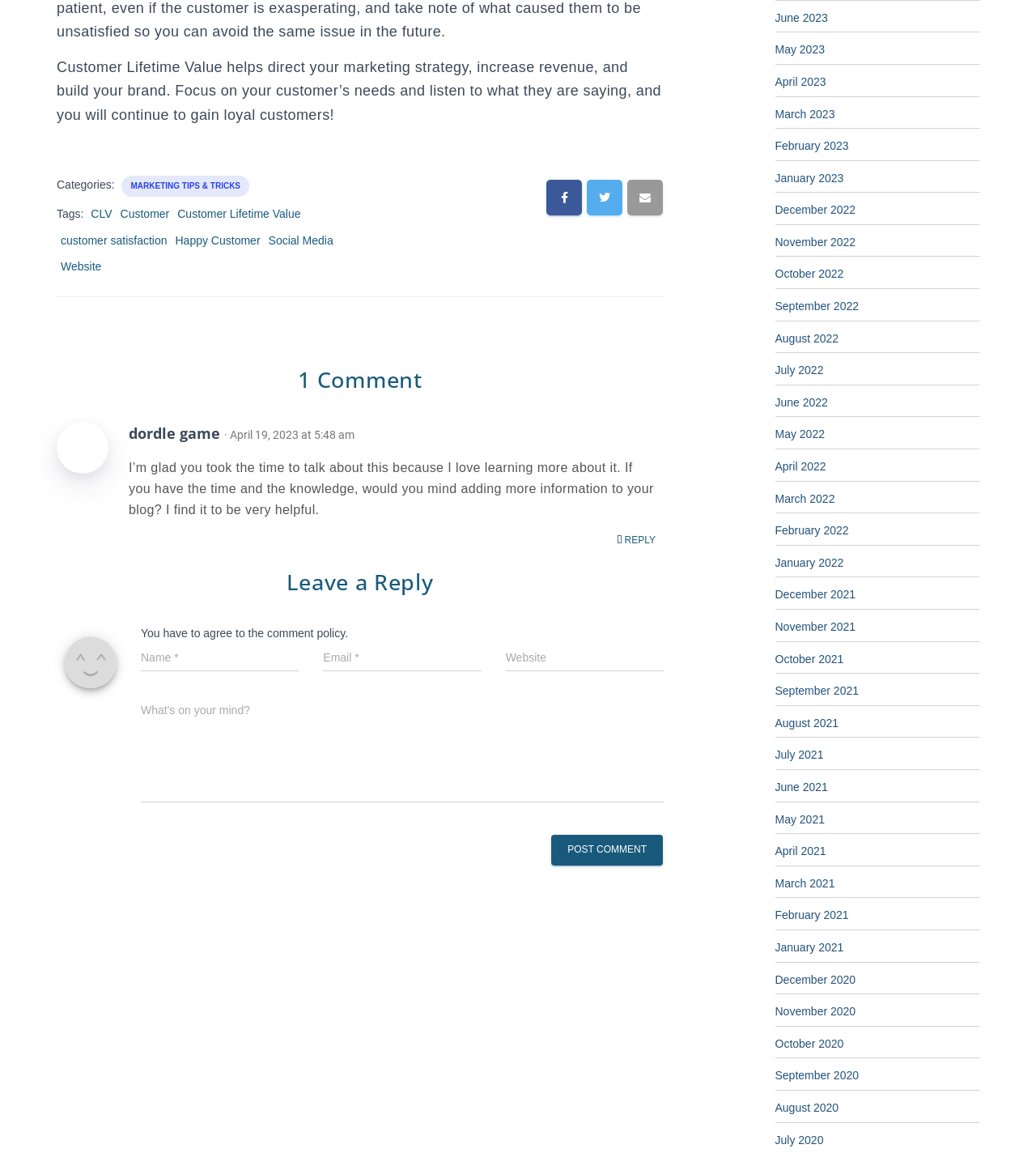Reply to the question with a brief word or phrase: What is the name of the person who commented on this article?

dordle game